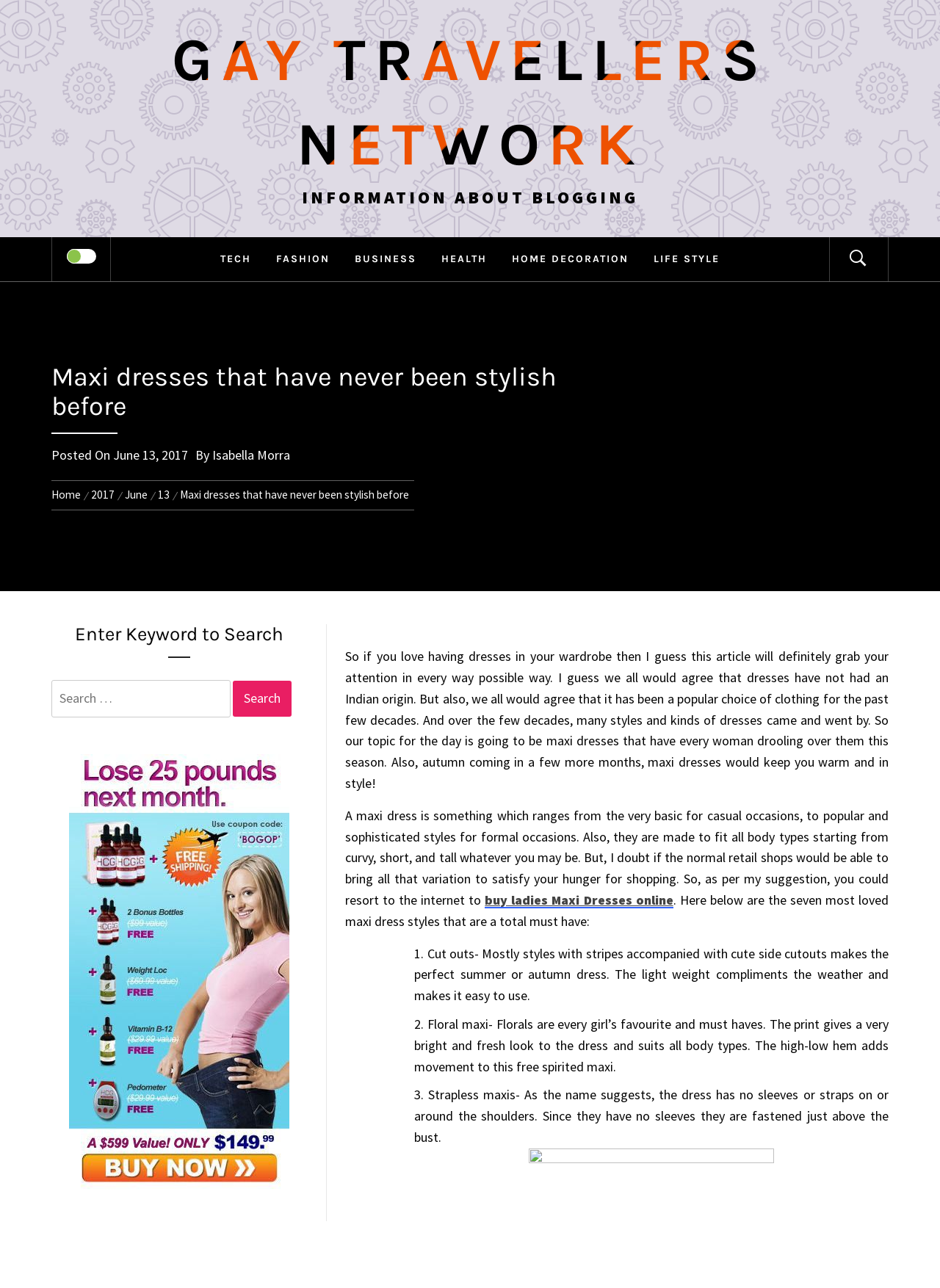Please identify the bounding box coordinates of the element that needs to be clicked to perform the following instruction: "Read the article about maxi dresses".

[0.367, 0.503, 0.945, 0.615]